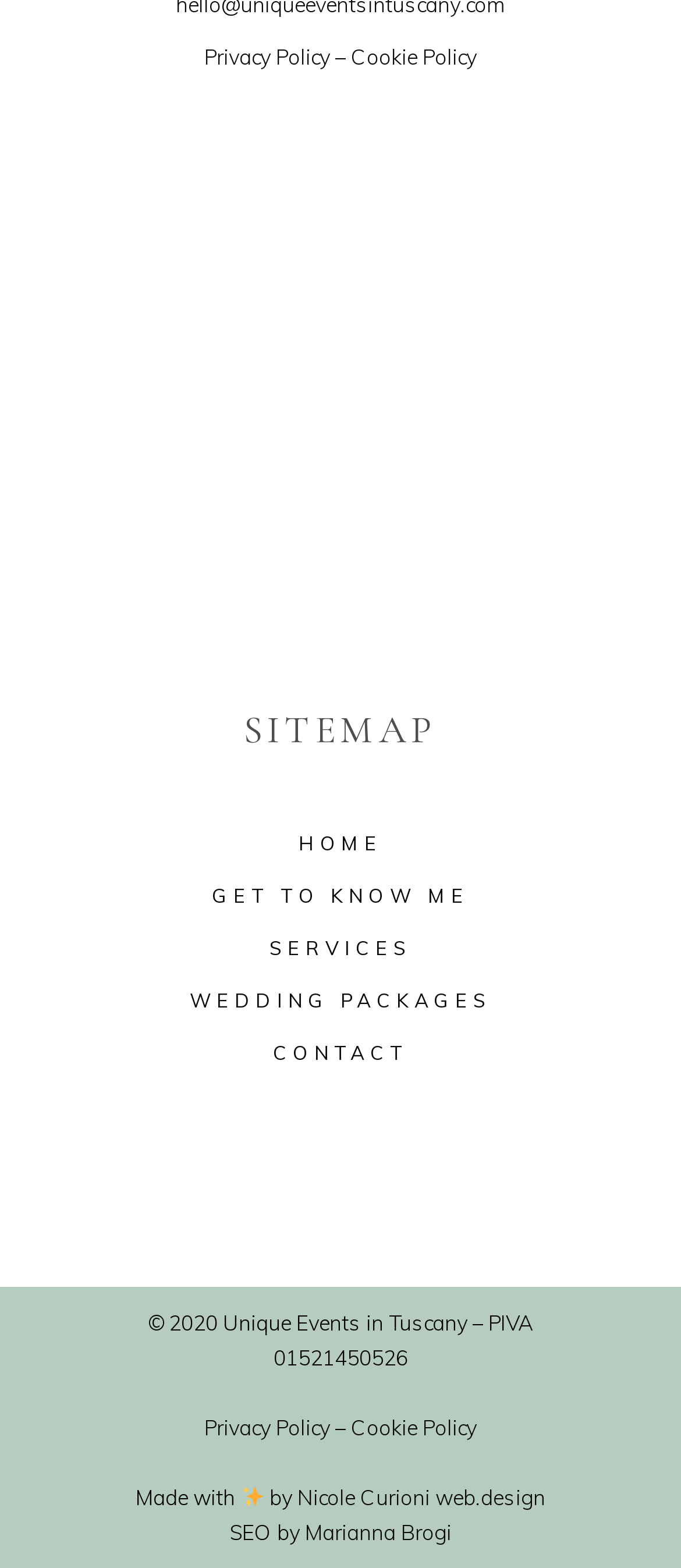Specify the bounding box coordinates (top-left x, top-left y, bottom-right x, bottom-right y) of the UI element in the screenshot that matches this description: Get to know me

[0.311, 0.563, 0.689, 0.579]